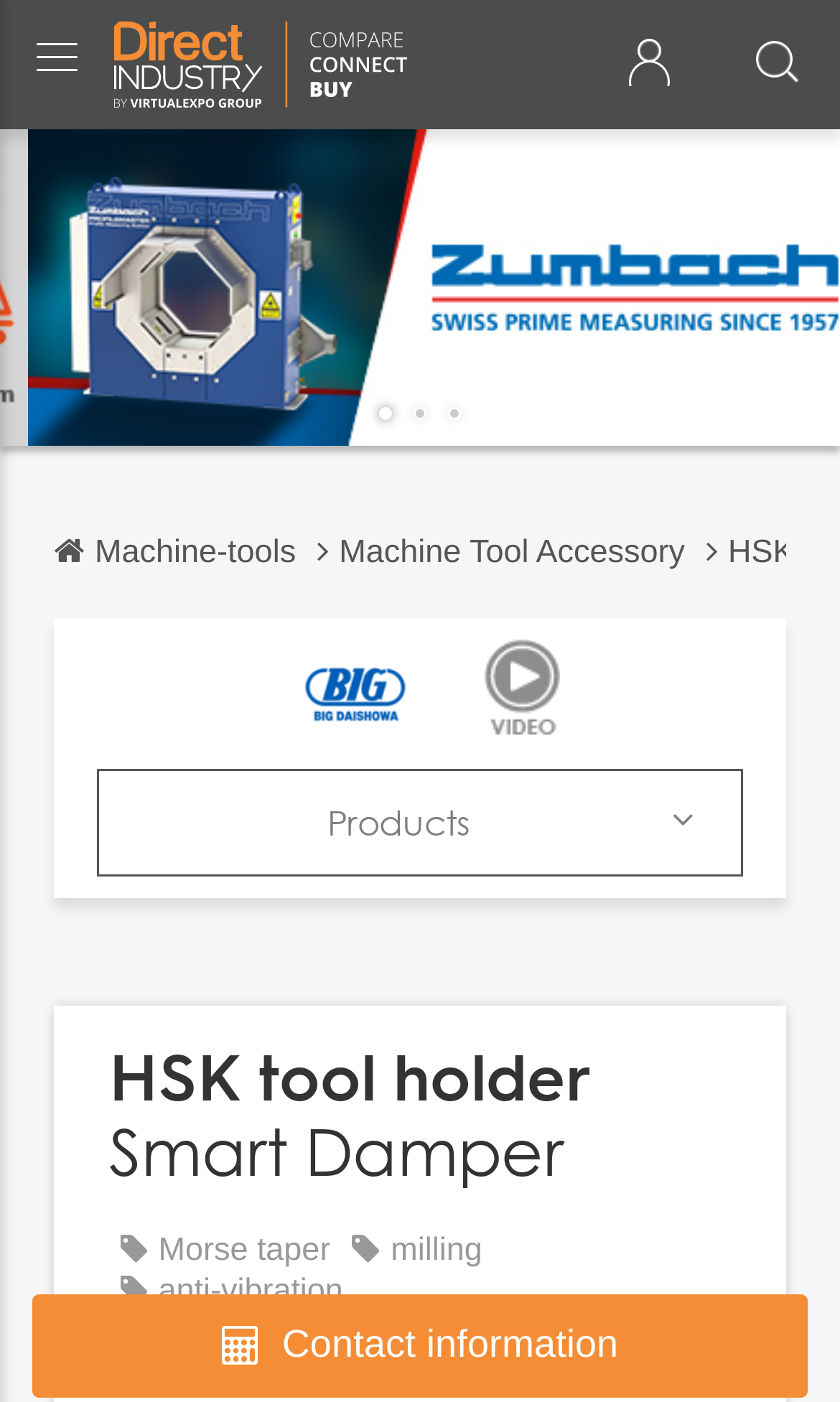What is the title or heading displayed on the webpage?

HSK tool holder Smart Damper
Morse tapermillinganti-vibration